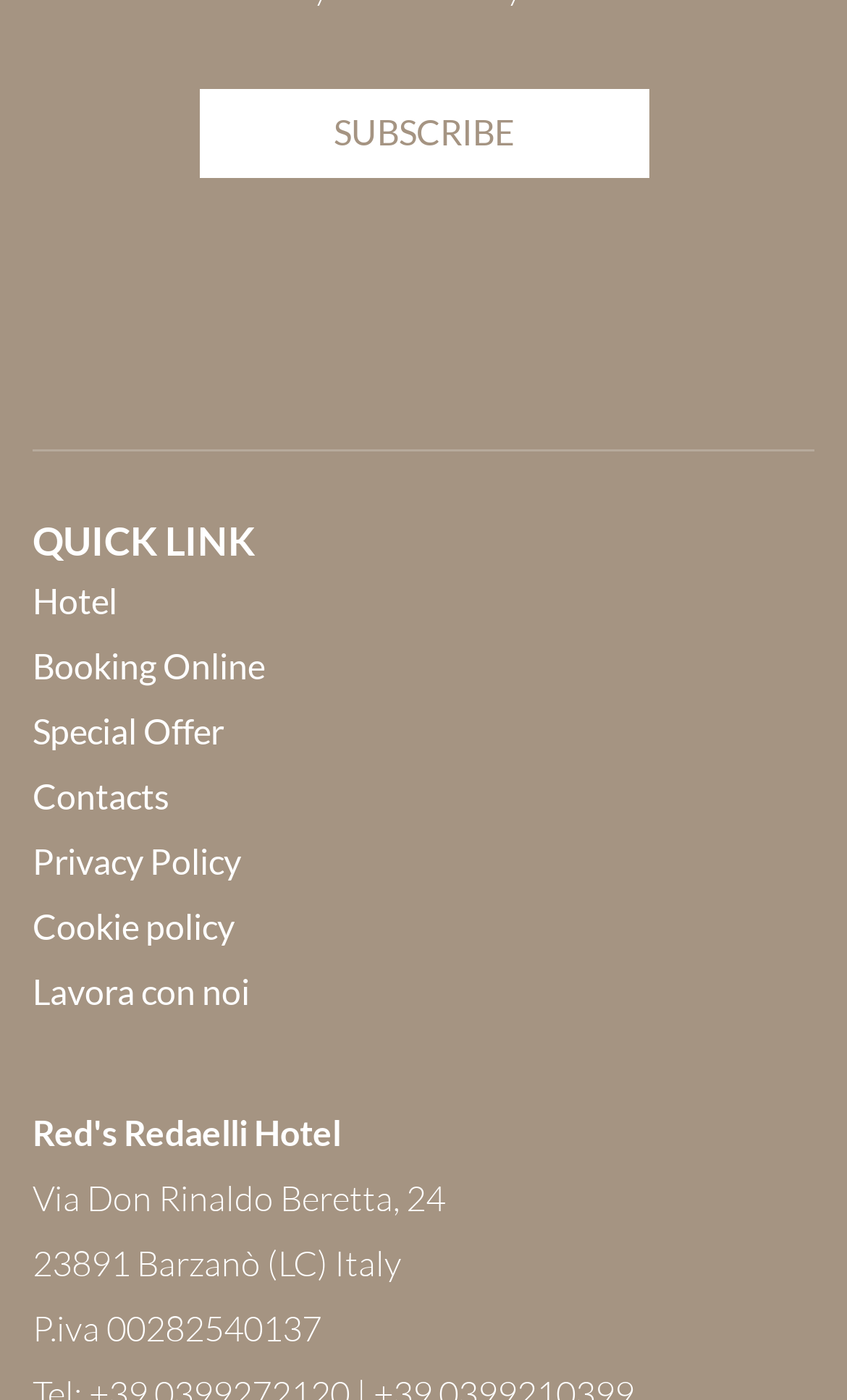Determine the bounding box for the described HTML element: "Lavora con noi". Ensure the coordinates are four float numbers between 0 and 1 in the format [left, top, right, bottom].

[0.038, 0.692, 0.295, 0.722]